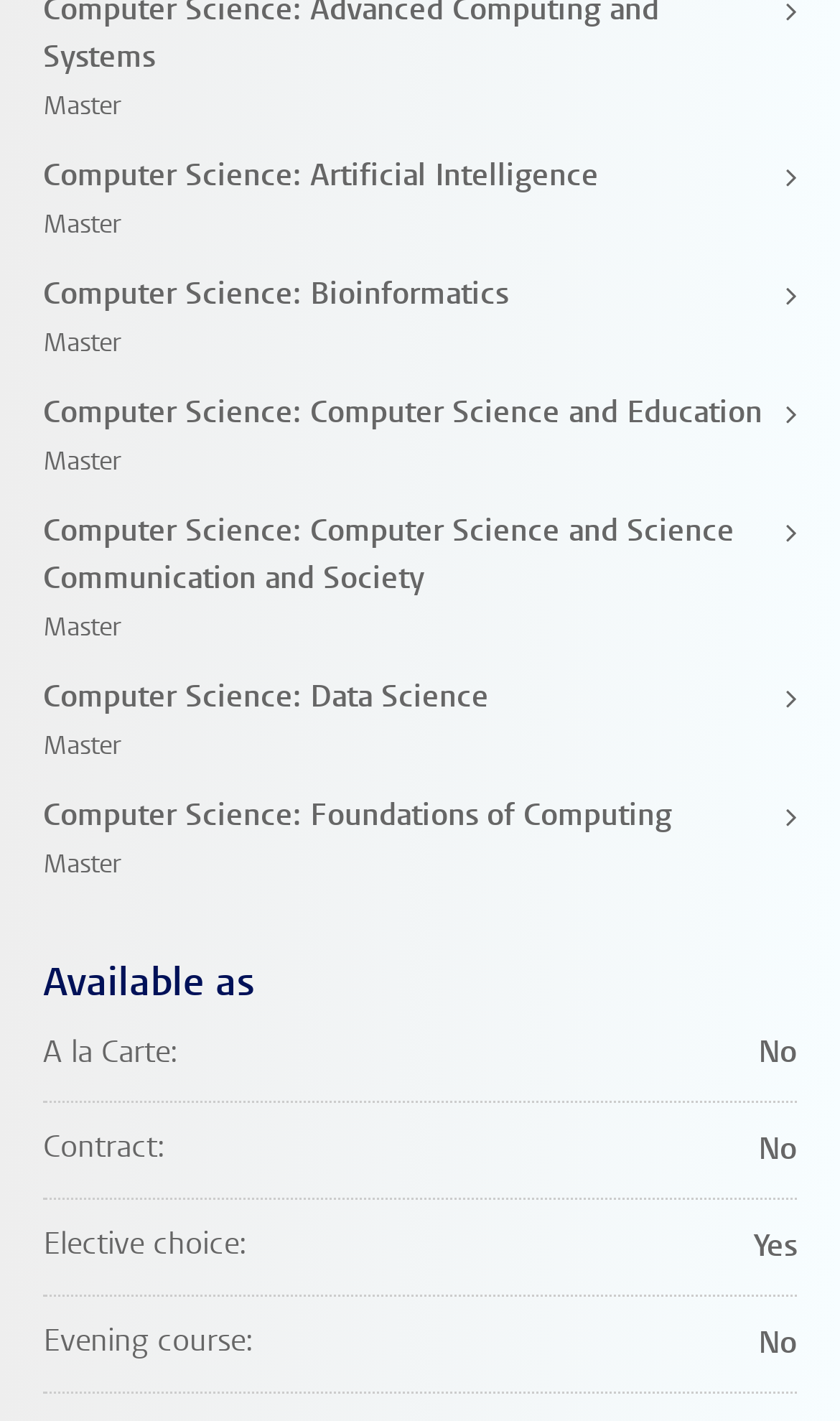How many master programs are listed?
Use the information from the screenshot to give a comprehensive response to the question.

I counted the number of links with the '' icon, which are 'Computer Science: Artificial Intelligence Master', 'Computer Science: Bioinformatics Master', 'Computer Science: Computer Science and Education Master', 'Computer Science: Computer Science and Science Communication and Society Master', 'Computer Science: Data Science Master', and 'Computer Science: Foundations of Computing Master'.